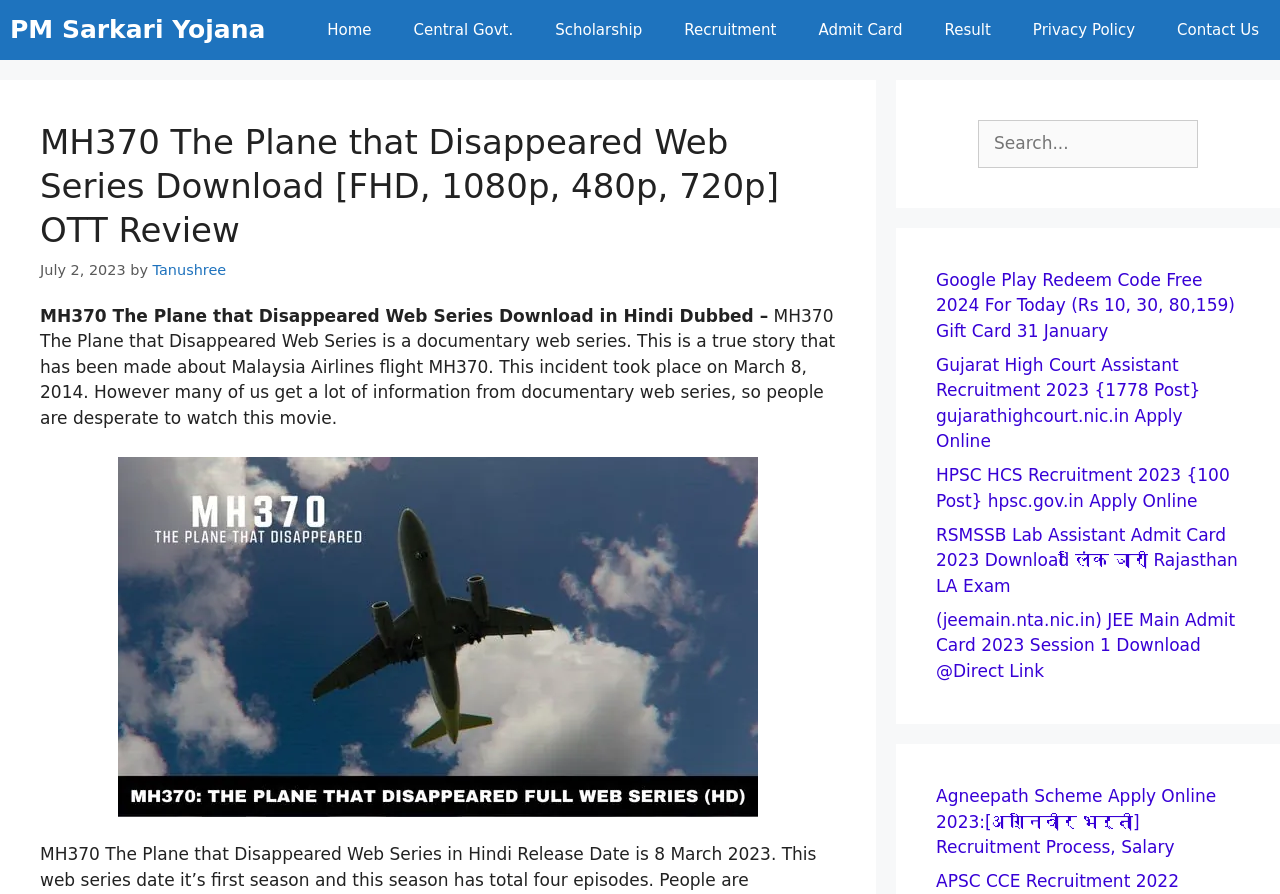Find the bounding box coordinates of the element to click in order to complete this instruction: "Search for something". The bounding box coordinates must be four float numbers between 0 and 1, denoted as [left, top, right, bottom].

[0.764, 0.134, 0.936, 0.187]